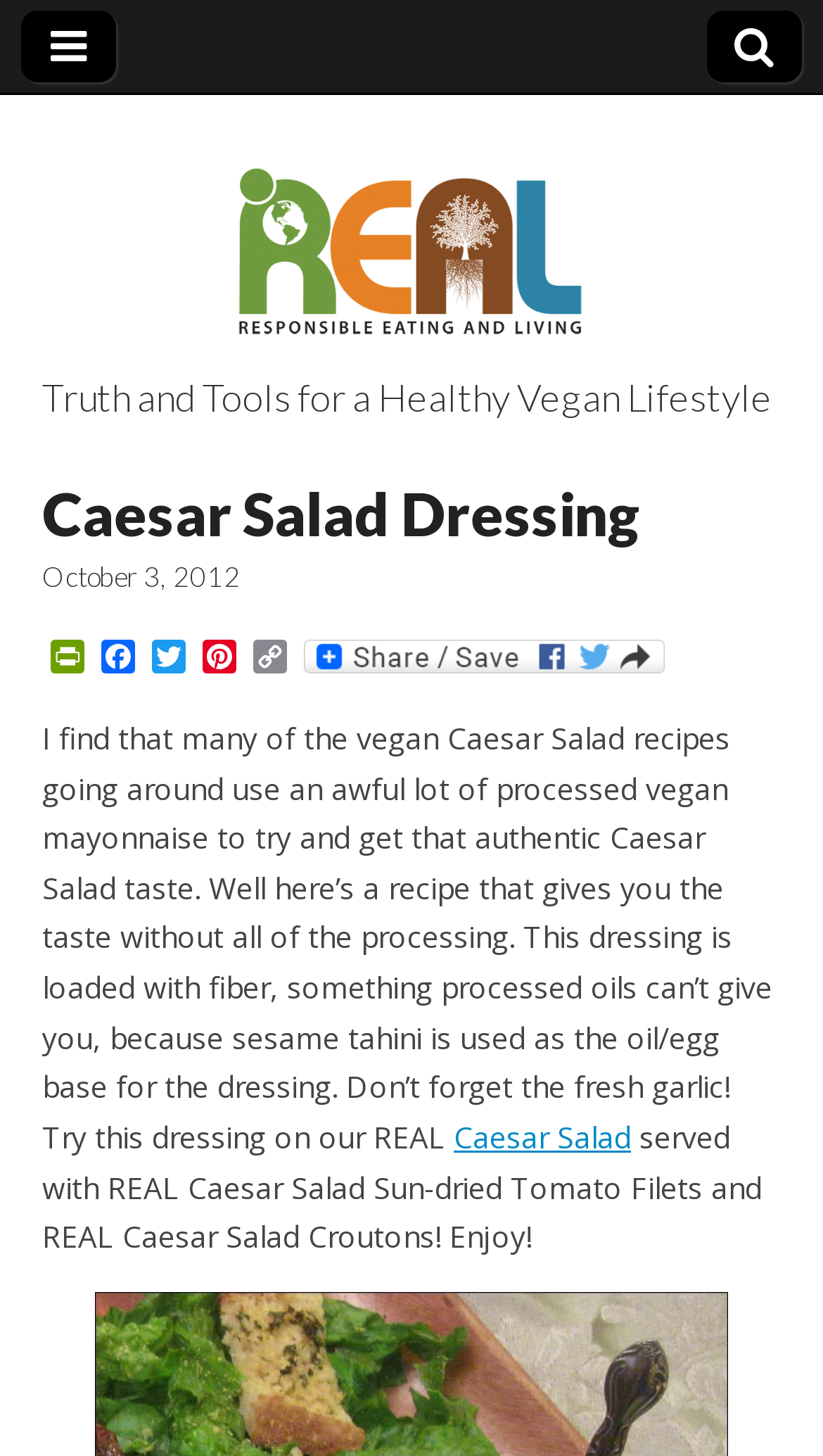Identify and provide the title of the webpage.

Caesar Salad Dressing